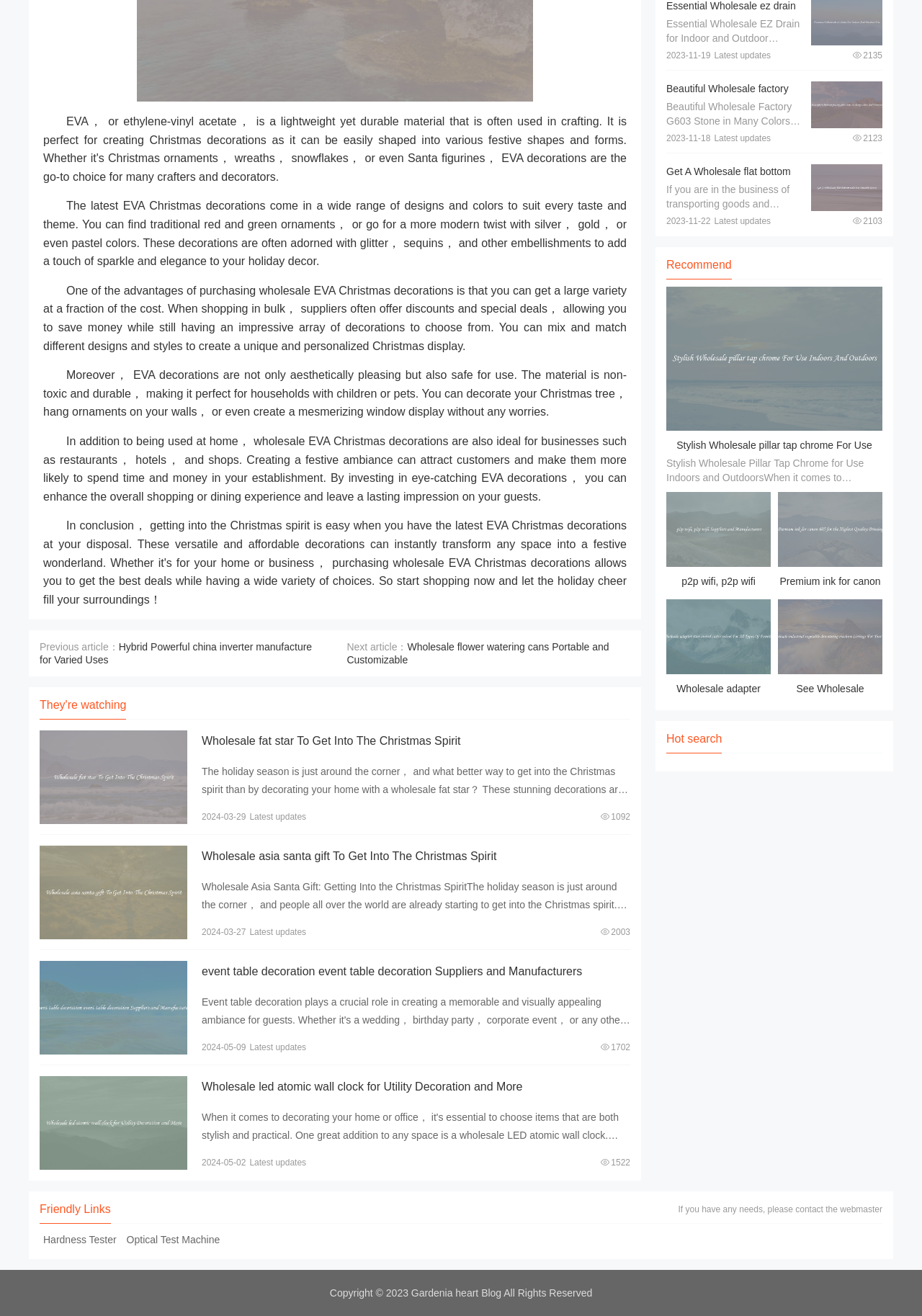Using the element description View details, predict the bounding box coordinates for the UI element. Provide the coordinates in (top-left x, top-left y, bottom-right x, bottom-right y) format with values ranging from 0 to 1.

[0.043, 0.555, 0.203, 0.626]